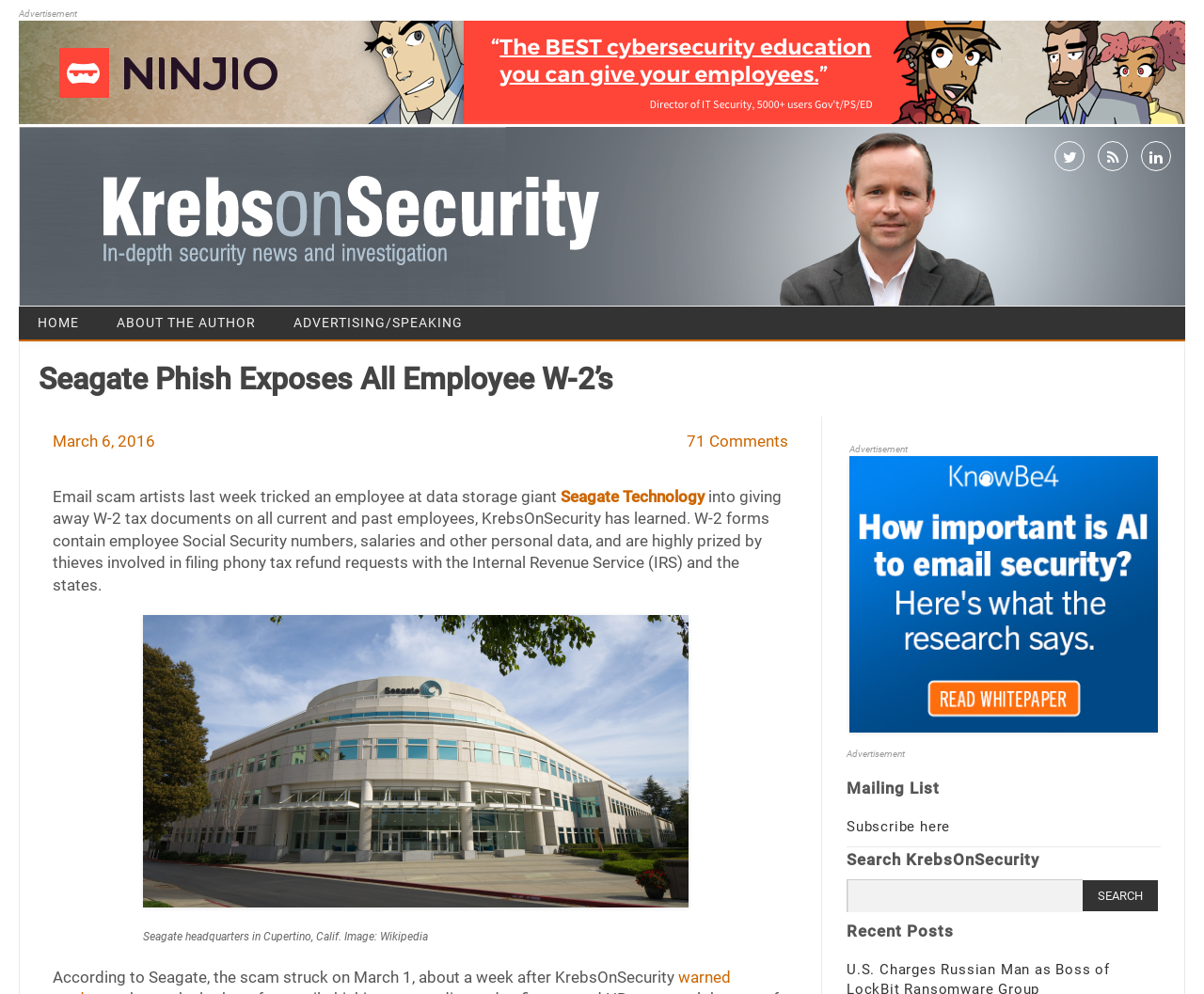Given the description of the UI element: "parent_node: Search for: value="Search"", predict the bounding box coordinates in the form of [left, top, right, bottom], with each value being a float between 0 and 1.

[0.899, 0.886, 0.962, 0.917]